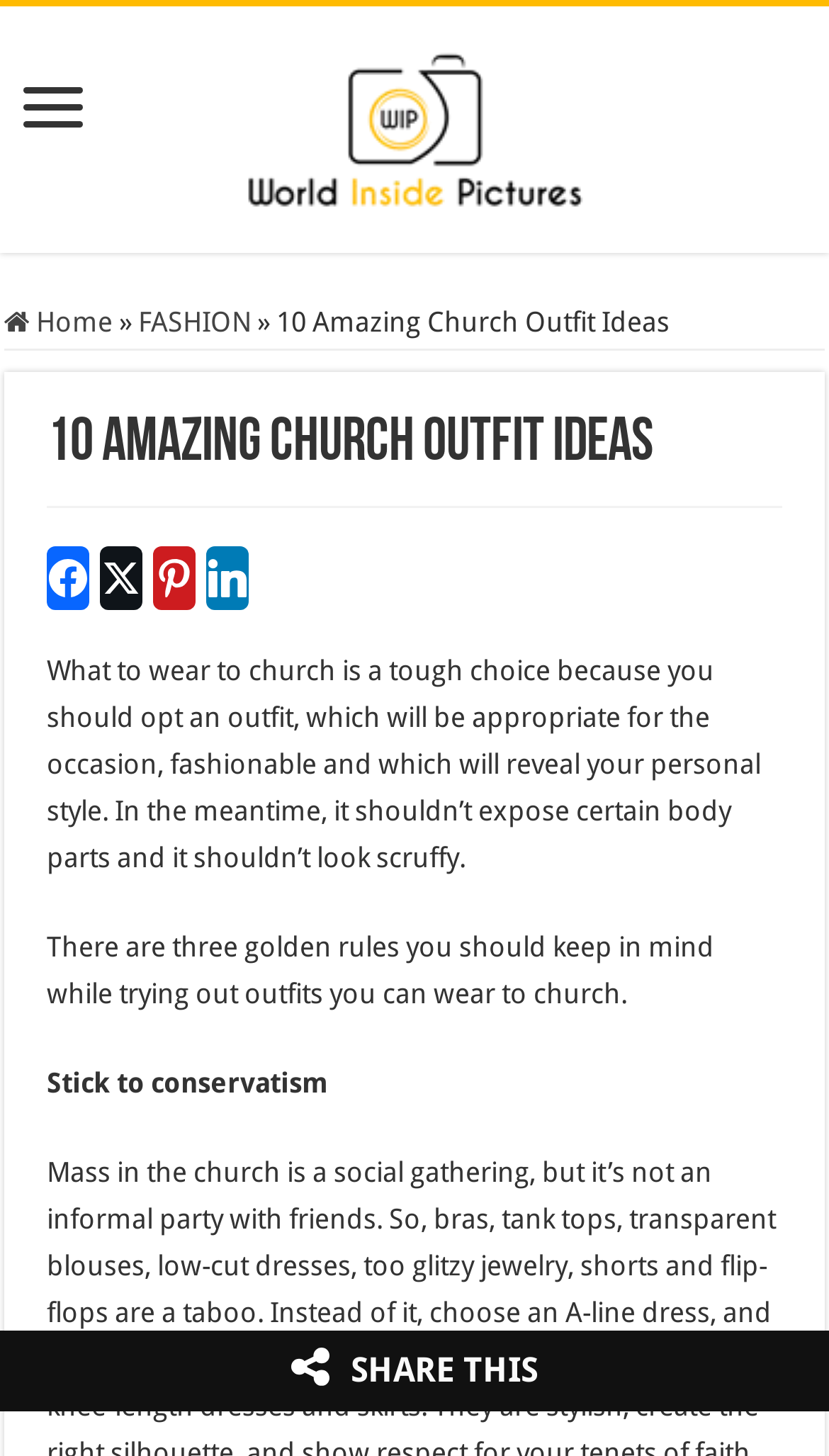Identify the bounding box for the described UI element. Provide the coordinates in (top-left x, top-left y, bottom-right x, bottom-right y) format with values ranging from 0 to 1: Facebook

[0.056, 0.375, 0.108, 0.419]